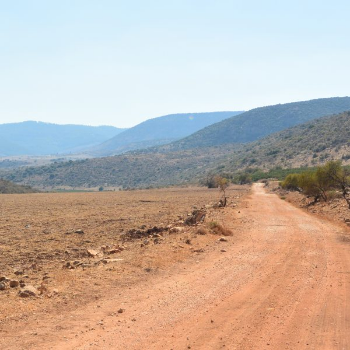What is the terrain like?
Please use the image to provide a one-word or short phrase answer.

rugged